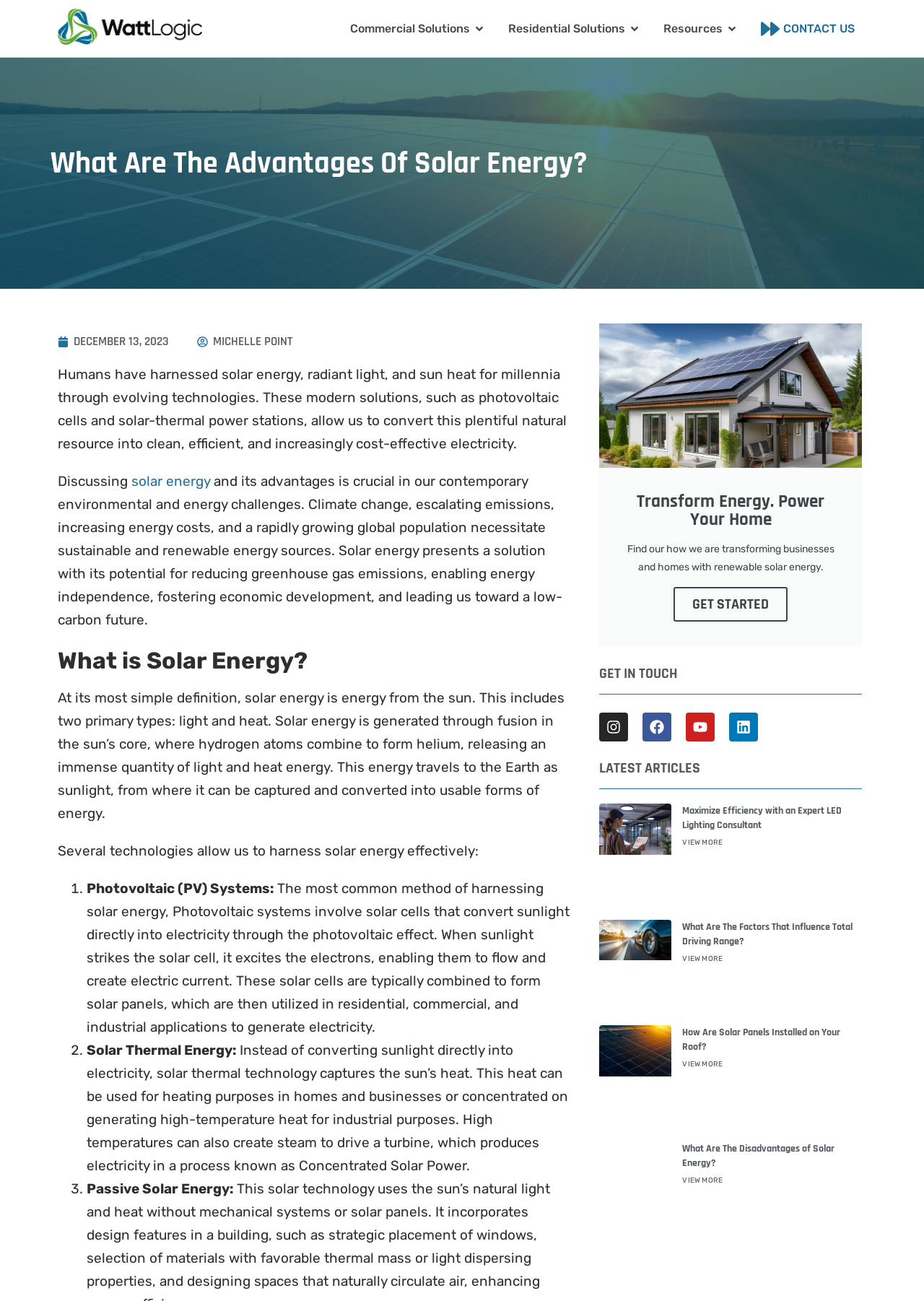Determine the bounding box coordinates for the UI element described. Format the coordinates as (top-left x, top-left y, bottom-right x, bottom-right y) and ensure all values are between 0 and 1. Element description: alt="Company logo of WattLogic"

[0.062, 0.007, 0.195, 0.035]